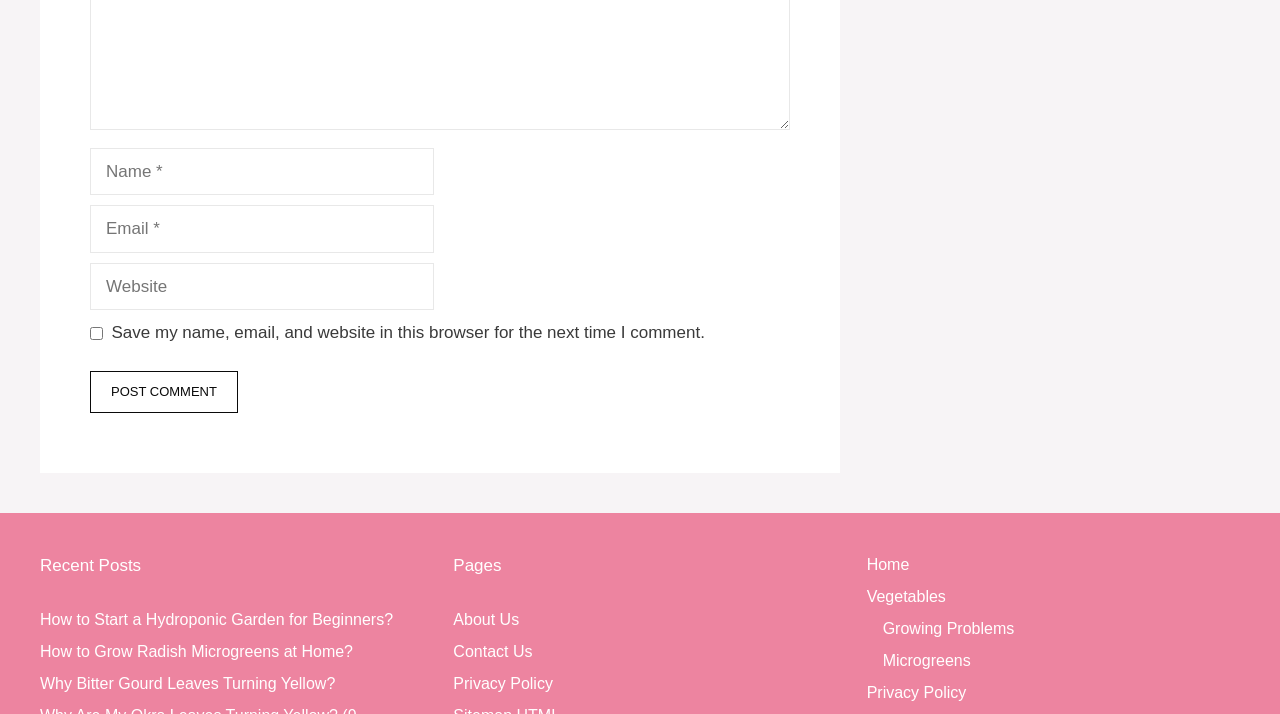Extract the bounding box coordinates of the UI element described: "Guides & Tips". Provide the coordinates in the format [left, top, right, bottom] with values ranging from 0 to 1.

None